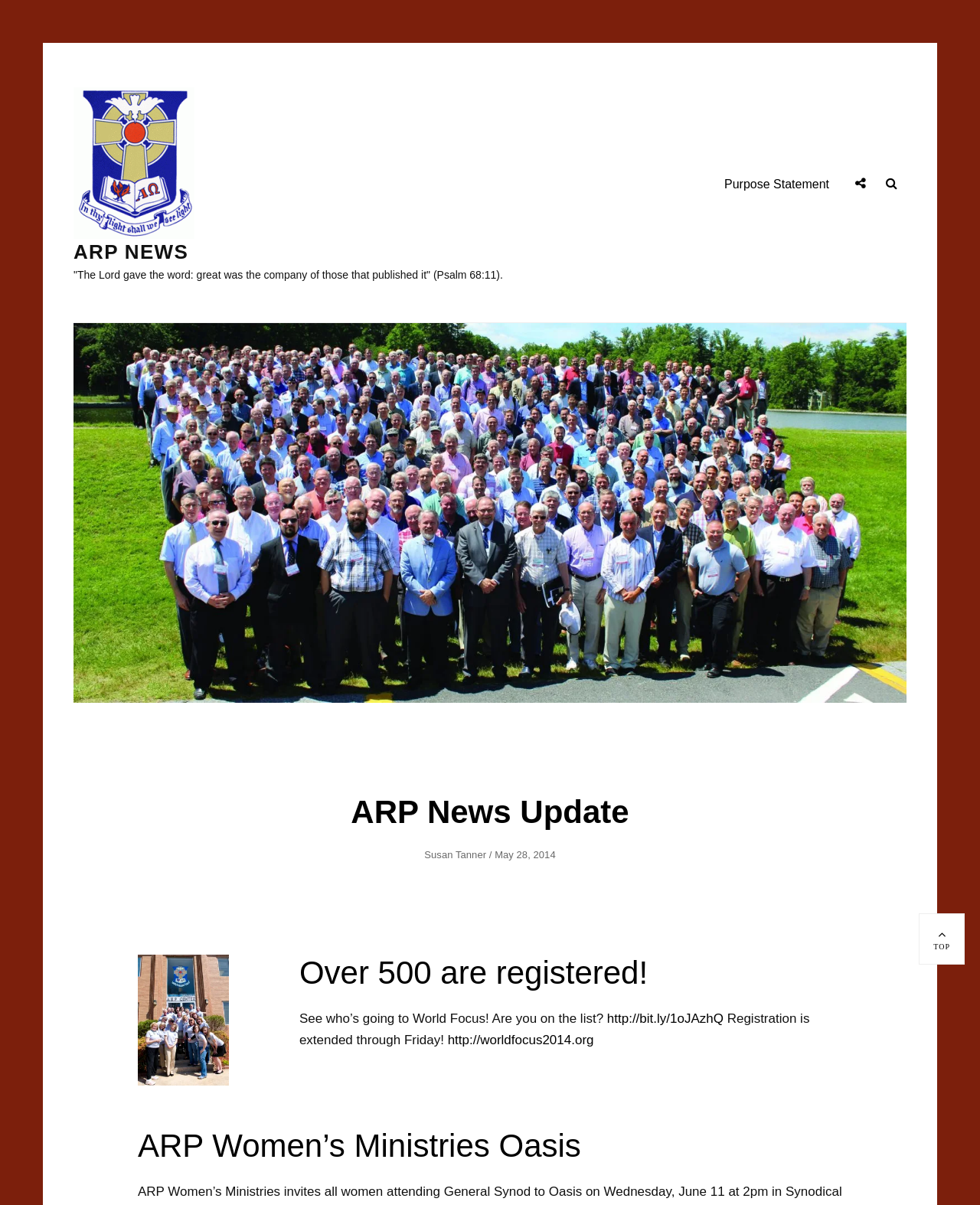What is the name of the author?
Please respond to the question with a detailed and thorough explanation.

I found the author's name by looking at the text next to the 'Author' label, which is 'Susan Tanner'.